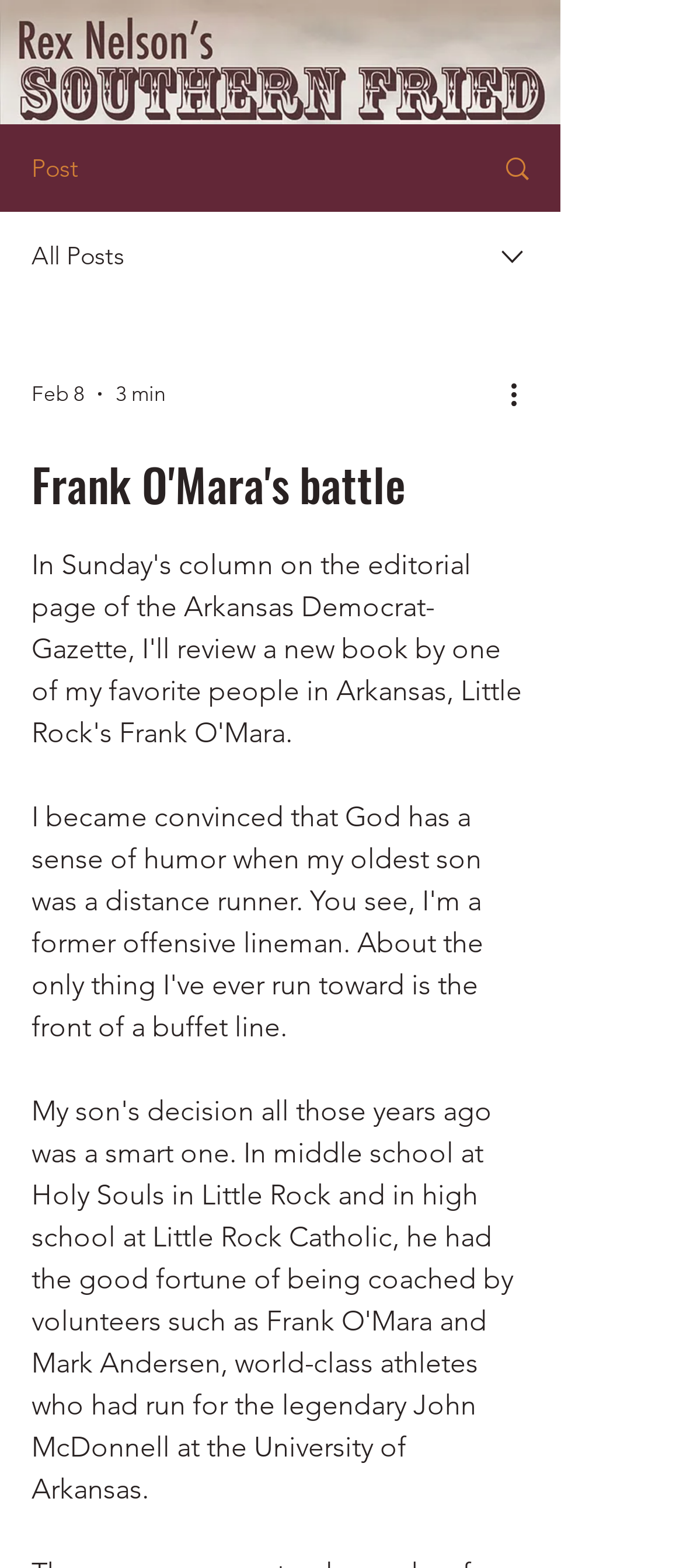Based on the element description: "Search", identify the UI element and provide its bounding box coordinates. Use four float numbers between 0 and 1, [left, top, right, bottom].

[0.695, 0.08, 0.818, 0.134]